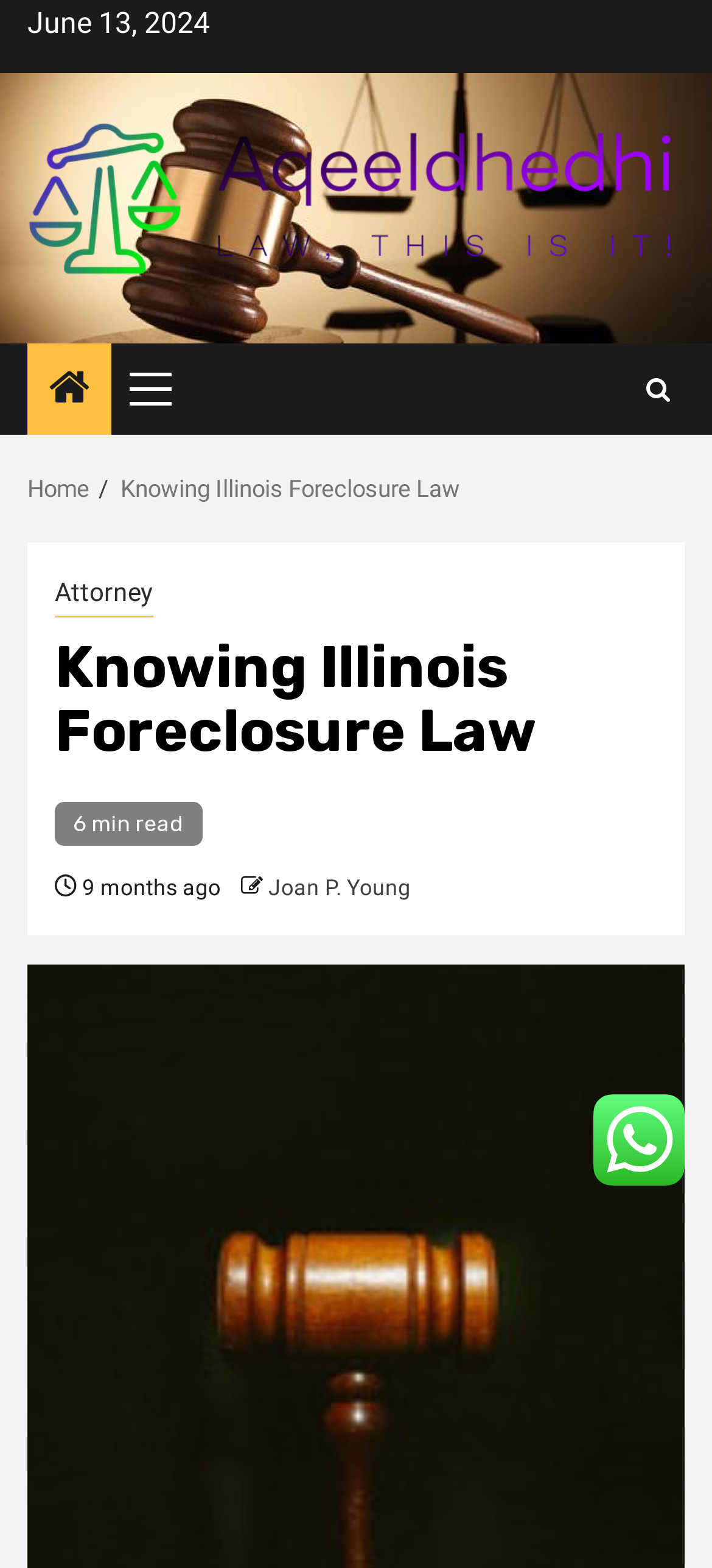Extract the bounding box coordinates for the described element: "Primary Menu". The coordinates should be represented as four float numbers between 0 and 1: [left, top, right, bottom].

[0.182, 0.219, 0.285, 0.277]